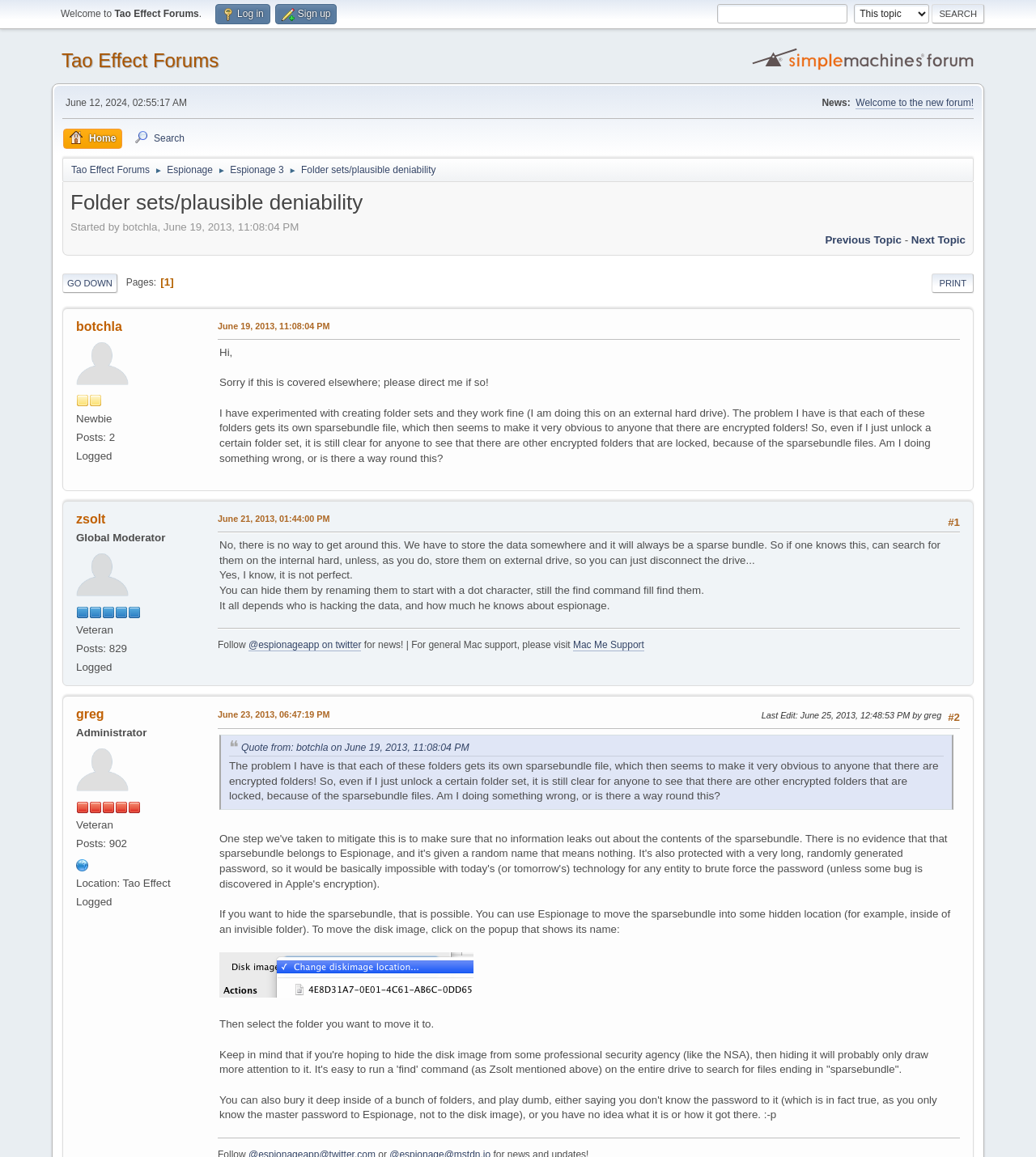Please find and report the primary heading text from the webpage.

Tao Effect Forums